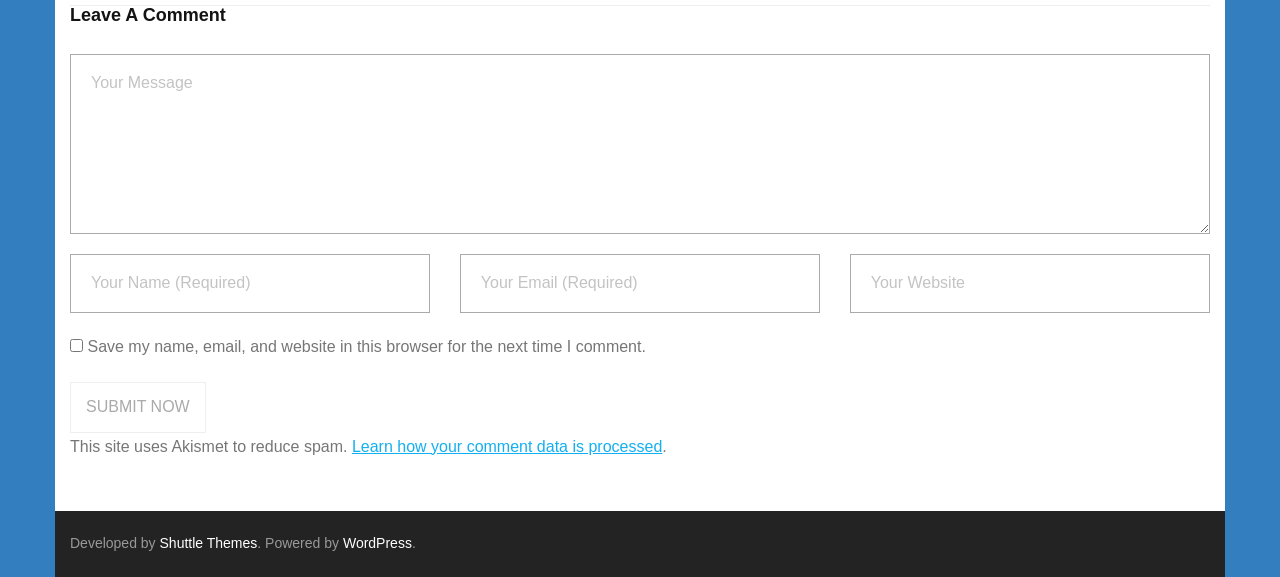Highlight the bounding box coordinates of the element that should be clicked to carry out the following instruction: "Visit the ASCENDED MASTERS FLOWER ESSENCES information page". The coordinates must be given as four float numbers ranging from 0 to 1, i.e., [left, top, right, bottom].

None